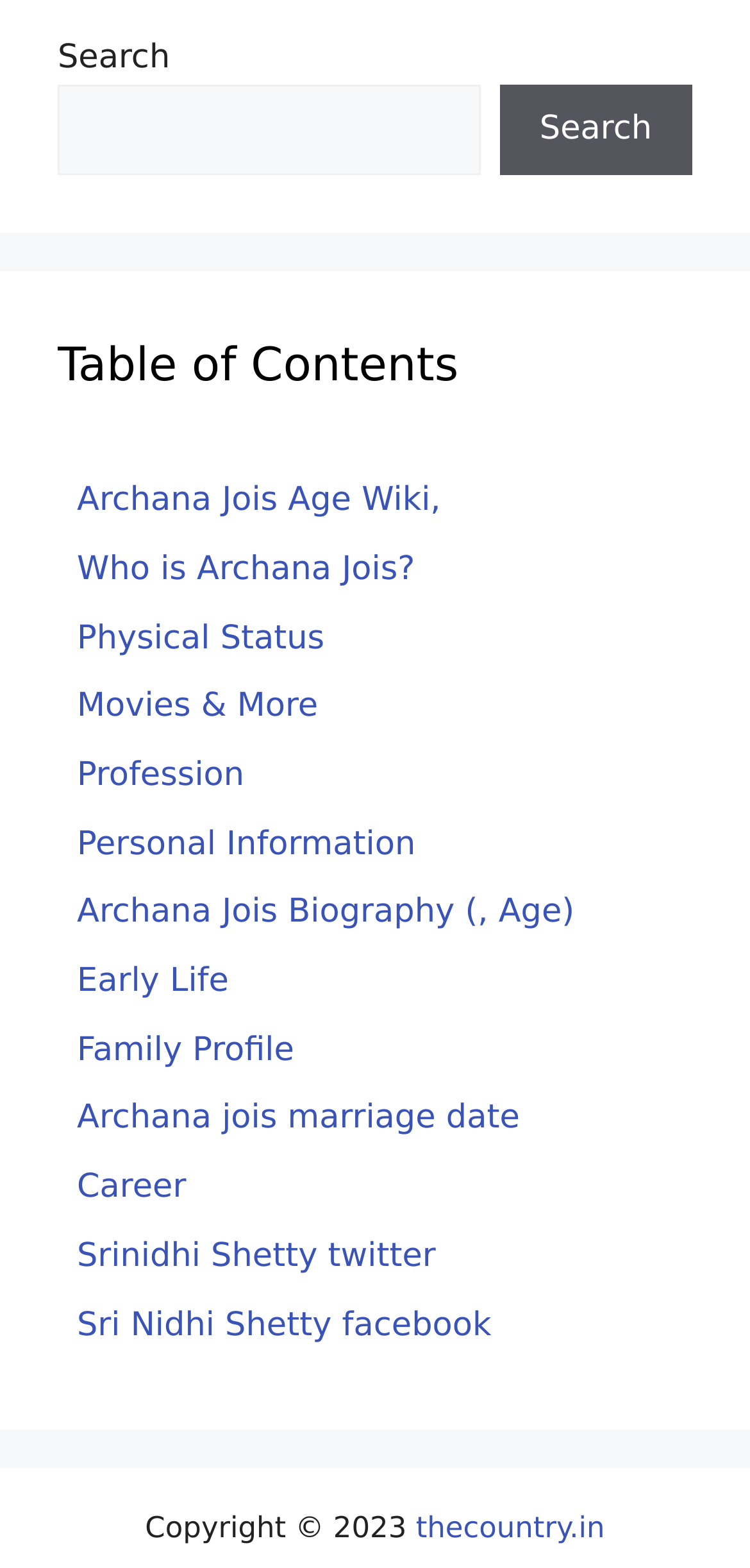Given the webpage screenshot, identify the bounding box of the UI element that matches this description: "Personal Information".

[0.103, 0.522, 0.554, 0.556]